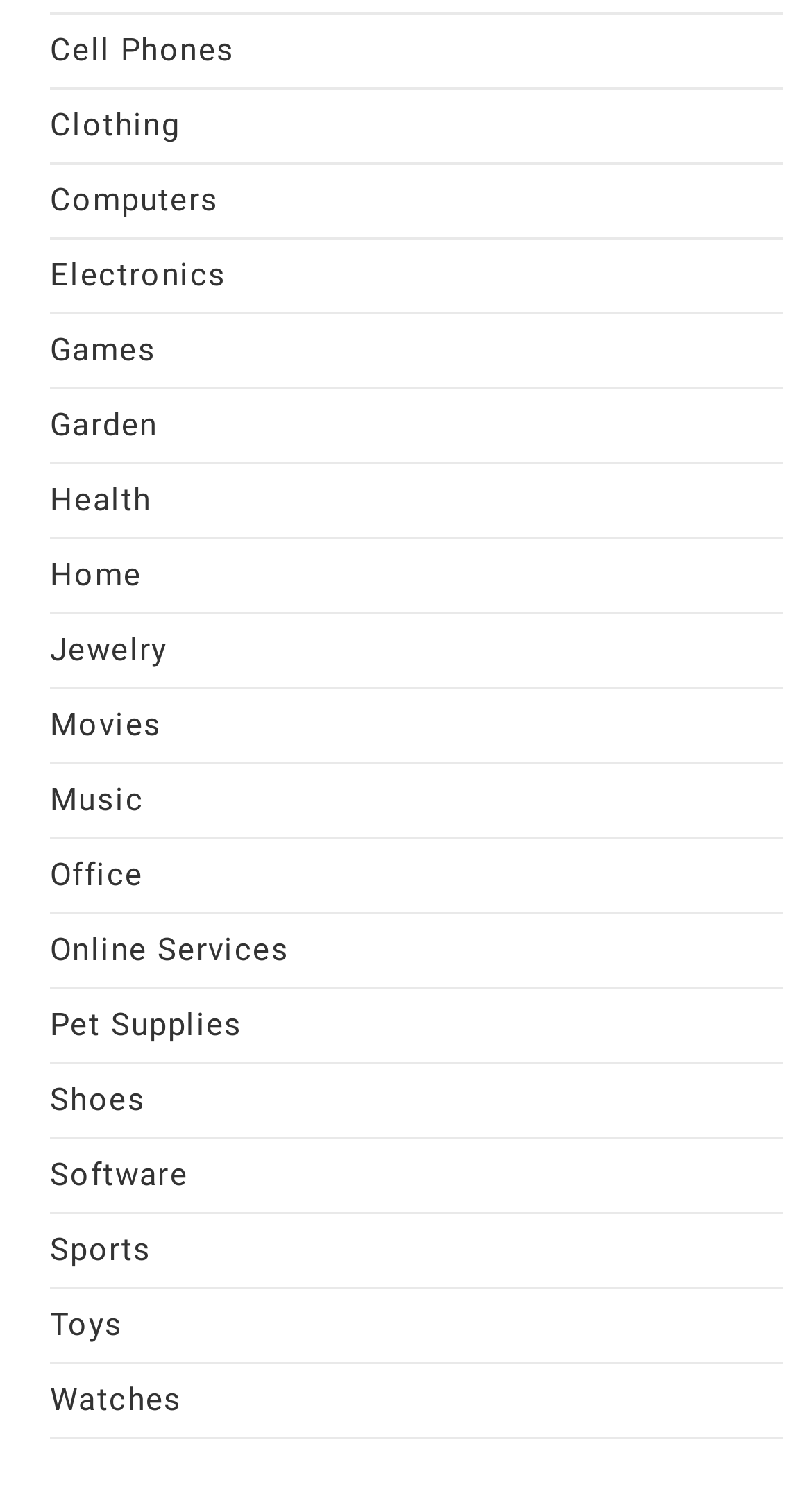Provide the bounding box coordinates for the area that should be clicked to complete the instruction: "Shop for Shoes".

[0.062, 0.728, 0.179, 0.753]